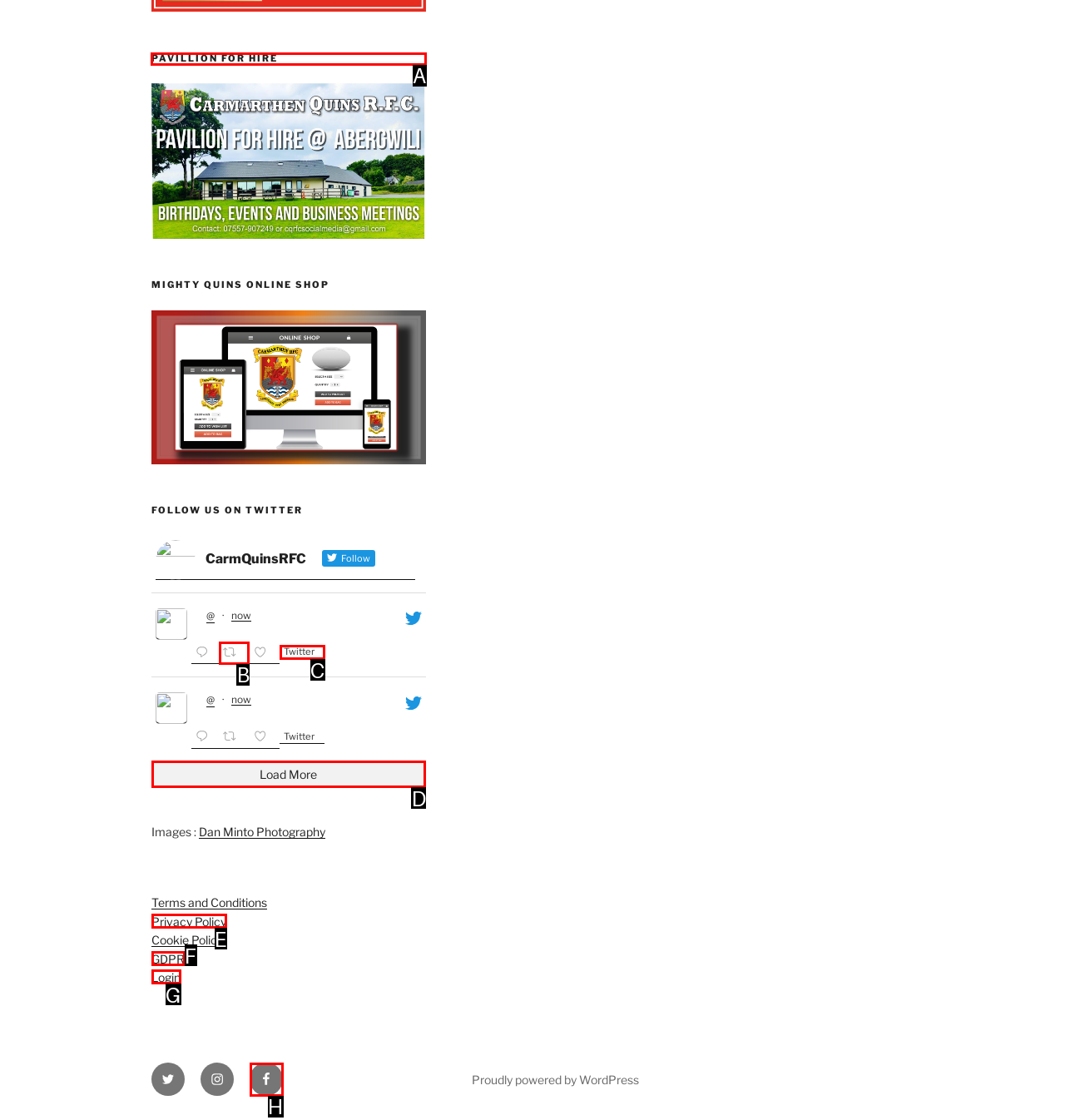Find the option you need to click to complete the following instruction: Click on the 'PAVILLION FOR HIRE' heading
Answer with the corresponding letter from the choices given directly.

A